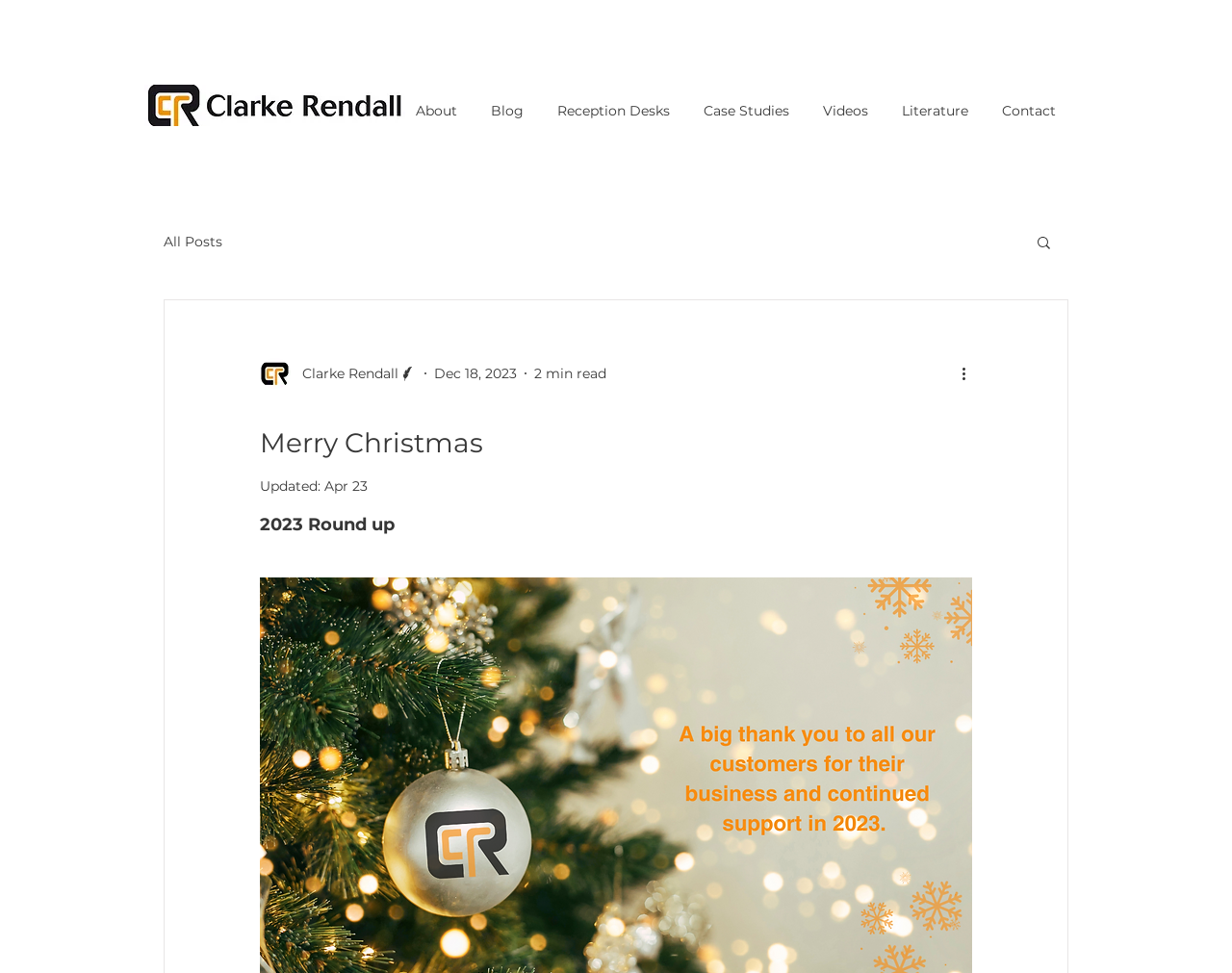Identify and provide the bounding box for the element described by: "aria-label="More actions"".

[0.778, 0.372, 0.797, 0.396]